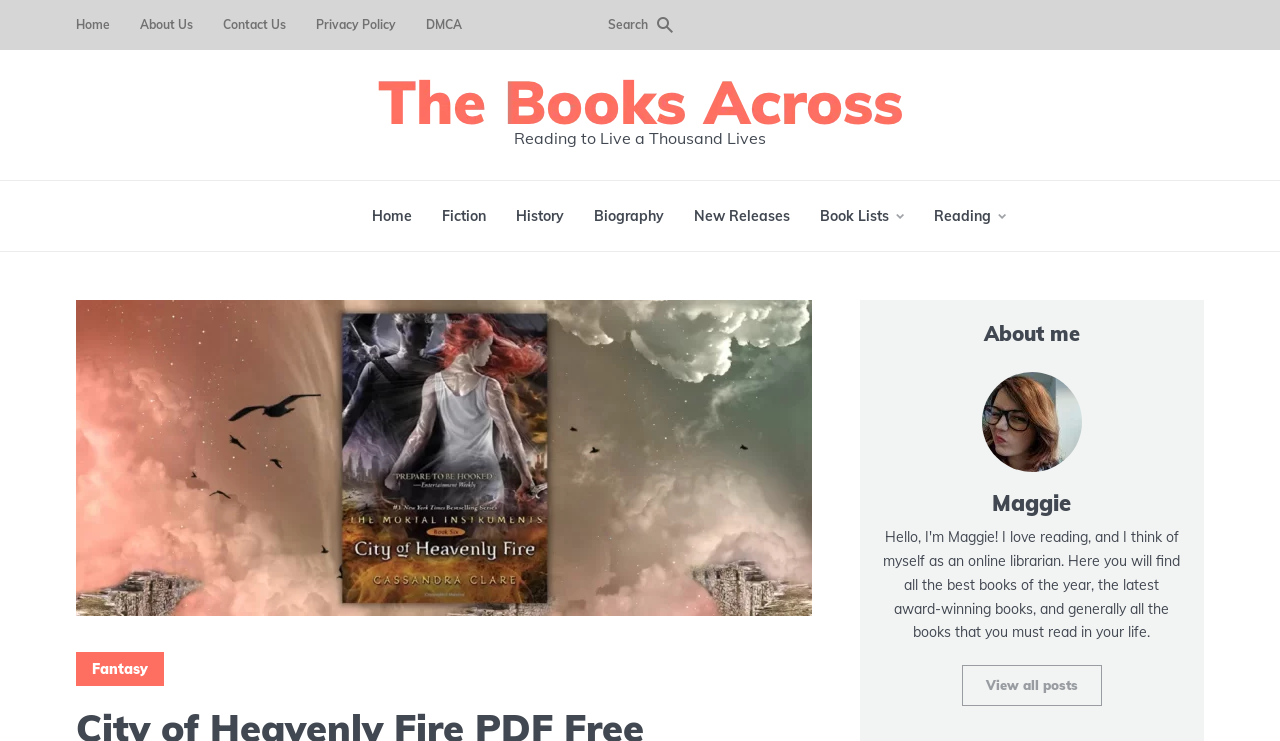Produce an extensive caption that describes everything on the webpage.

The webpage is about downloading the book "City of Heavenly Fire" by Cassandra Clare in PDF format. At the top, there are five navigation links: "Home", "About Us", "Contact Us", "Privacy Policy", and "DMCA", aligned horizontally. Next to these links, there is a search bar with a magnifying glass icon.

Below the navigation links, there is a large image of a book, titled "The Book Across", taking up most of the width of the page. Underneath the image, there is a static text "Reading to Live a Thousand Lives".

On the left side of the page, there is a vertical menu with seven links: "Home", "Fiction", "History", "Biography", "New Releases", "Book Lists", and "Reading". Below this menu, there is a large image of the book "City of Heavenly Fire", taking up most of the width of the page.

At the bottom of the page, there are three sections. The first section has a heading "About me" and a subheading "Maggie". The second section has a link "Fantasy" aligned to the left. The third section has a link "View all posts" aligned to the right.

Overall, the webpage is focused on providing information and resources related to the book "City of Heavenly Fire" and its author Cassandra Clare, with a prominent call-to-action to download the book in PDF format.